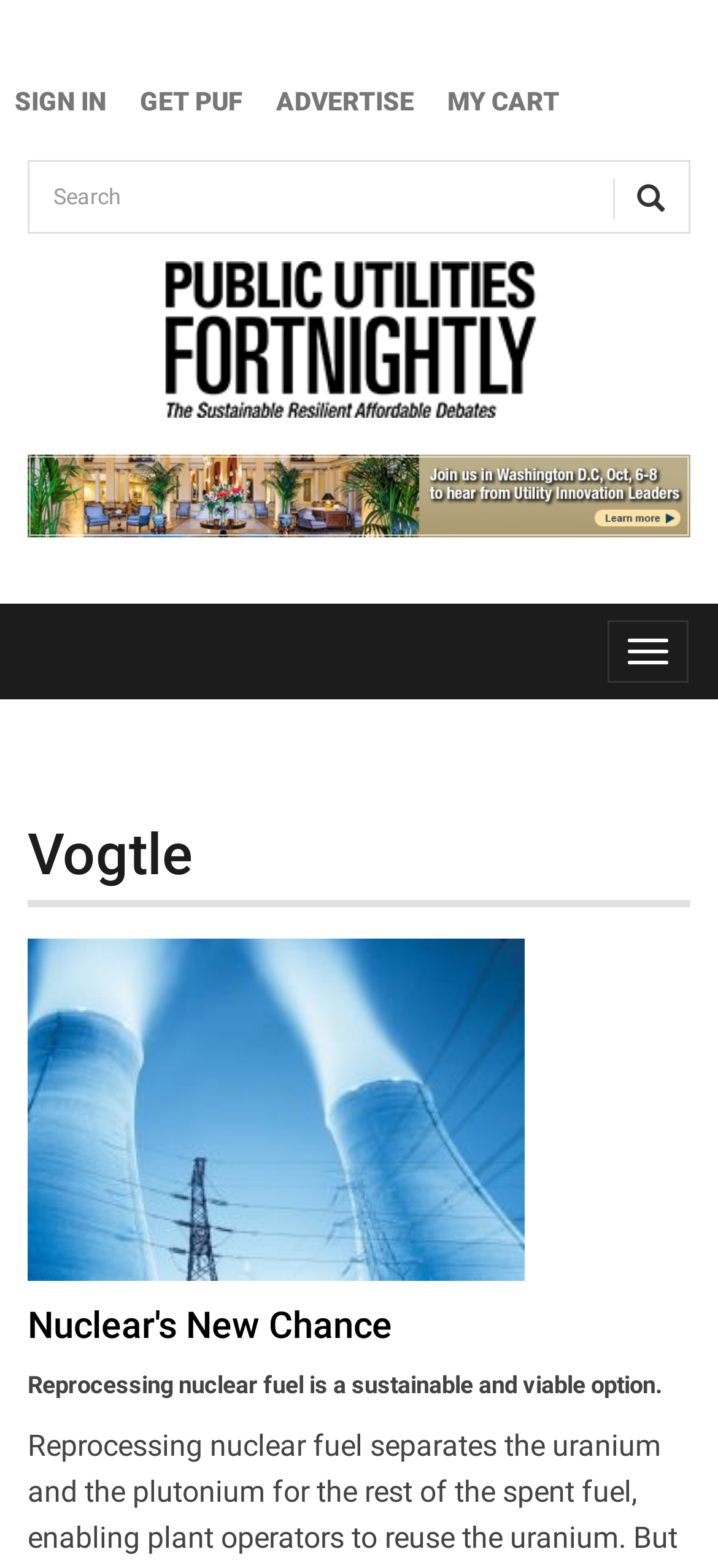Select the bounding box coordinates of the element I need to click to carry out the following instruction: "Get PUF".

[0.174, 0.046, 0.359, 0.085]